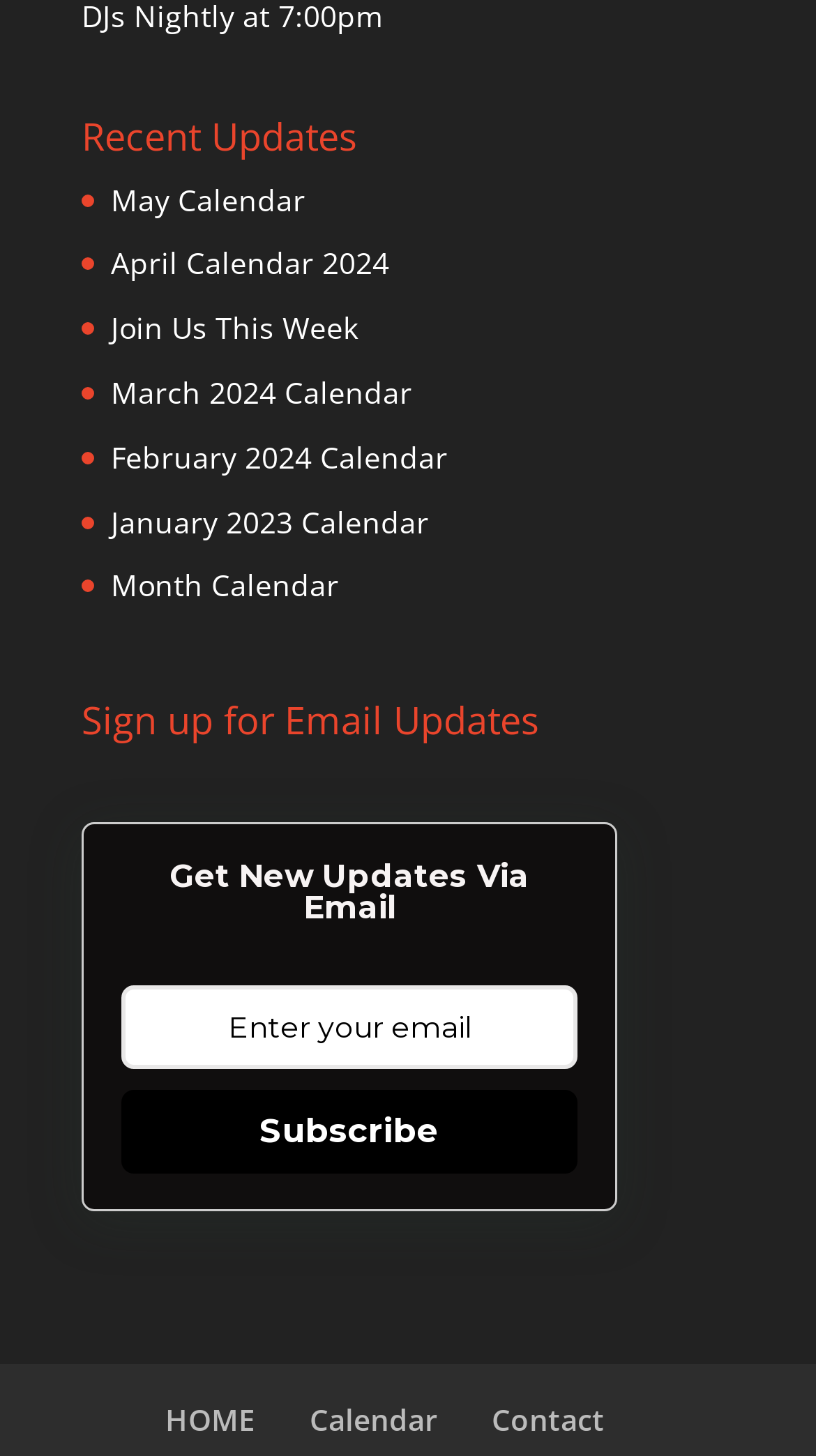Find the bounding box coordinates for the UI element that matches this description: "name="email" placeholder="Enter your email"".

[0.148, 0.677, 0.708, 0.734]